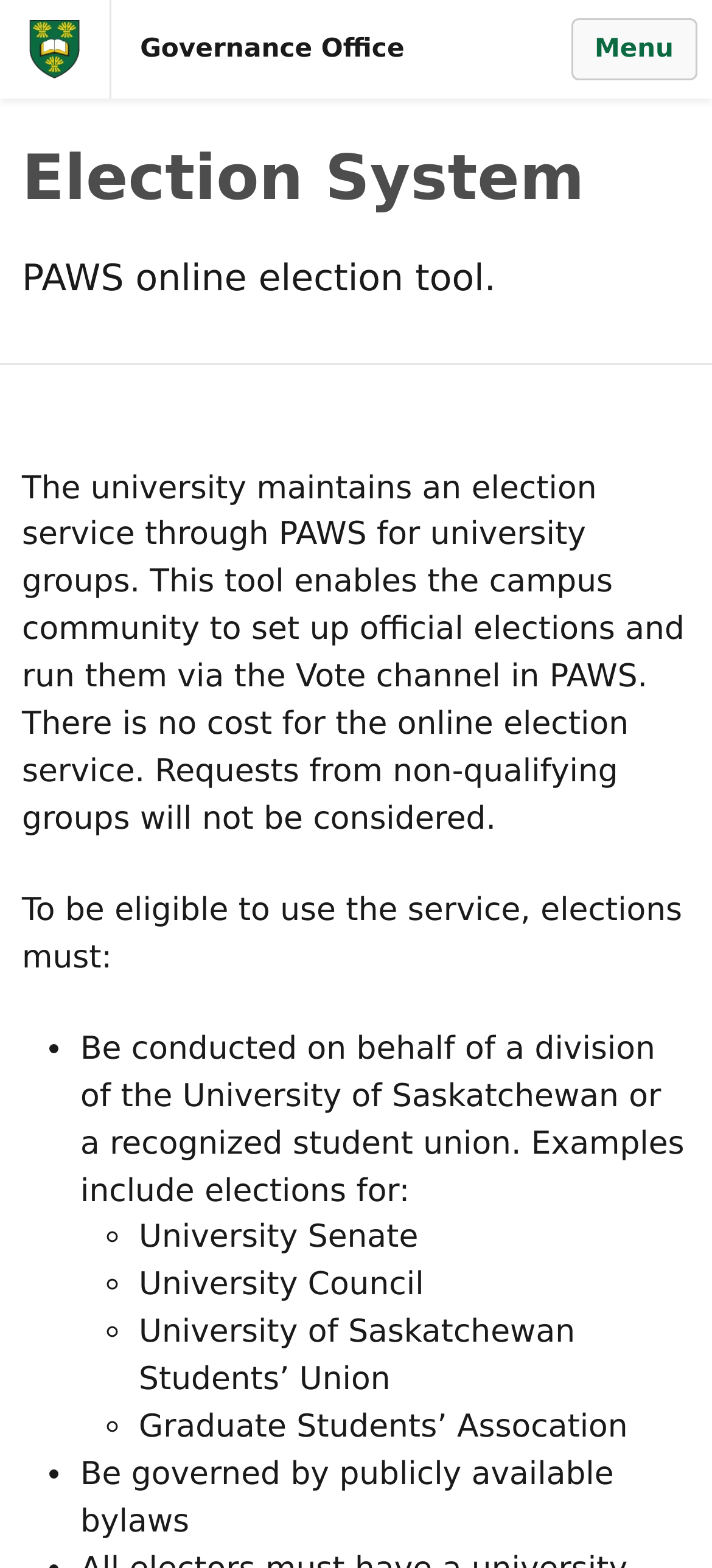Find the bounding box of the UI element described as follows: "Governance Office".

[0.156, 0.011, 0.706, 0.052]